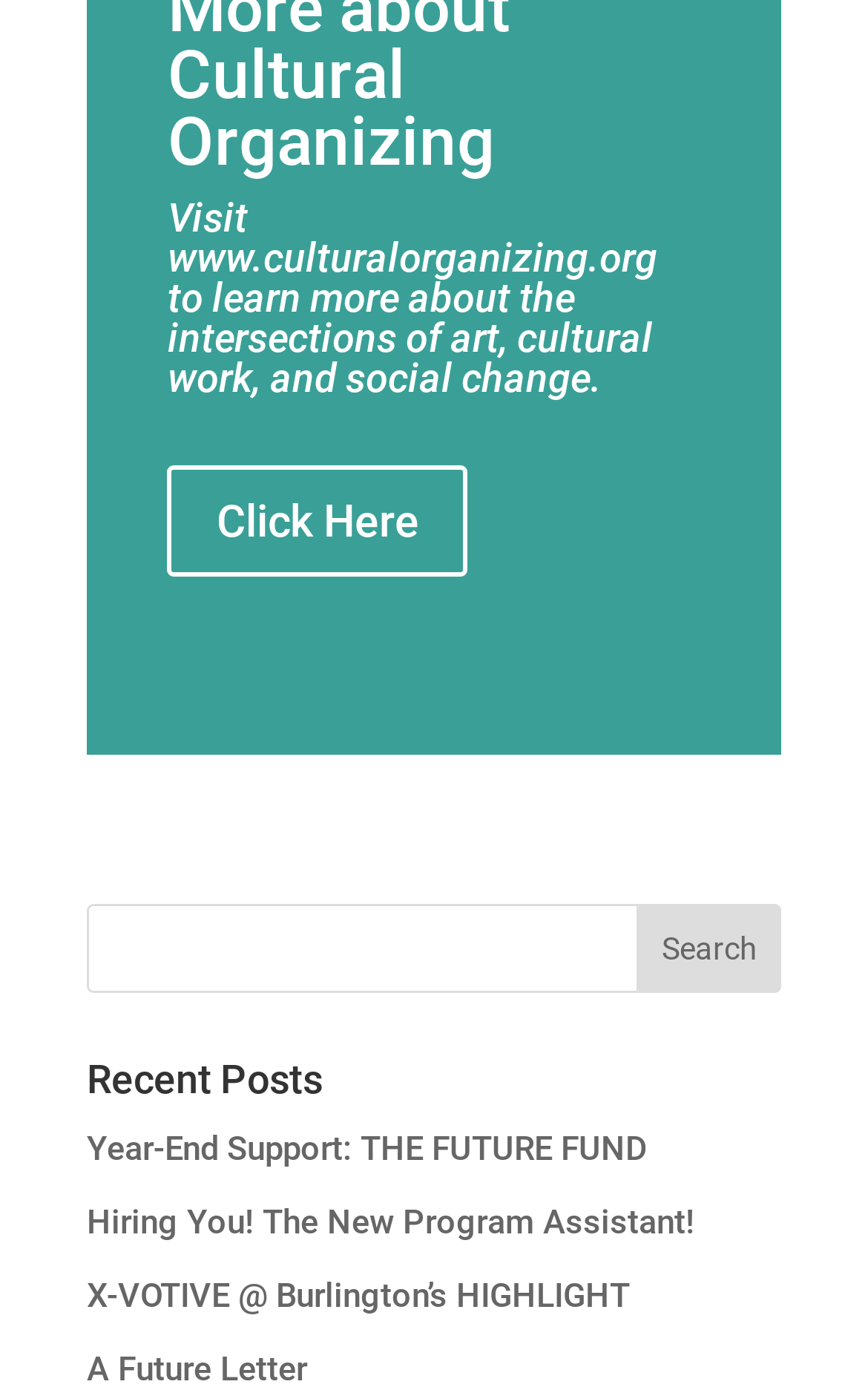What is the text of the first link on the webpage?
Using the image, provide a detailed and thorough answer to the question.

The first link on the webpage is located above the search bar and has the text 'Click Here 5'.